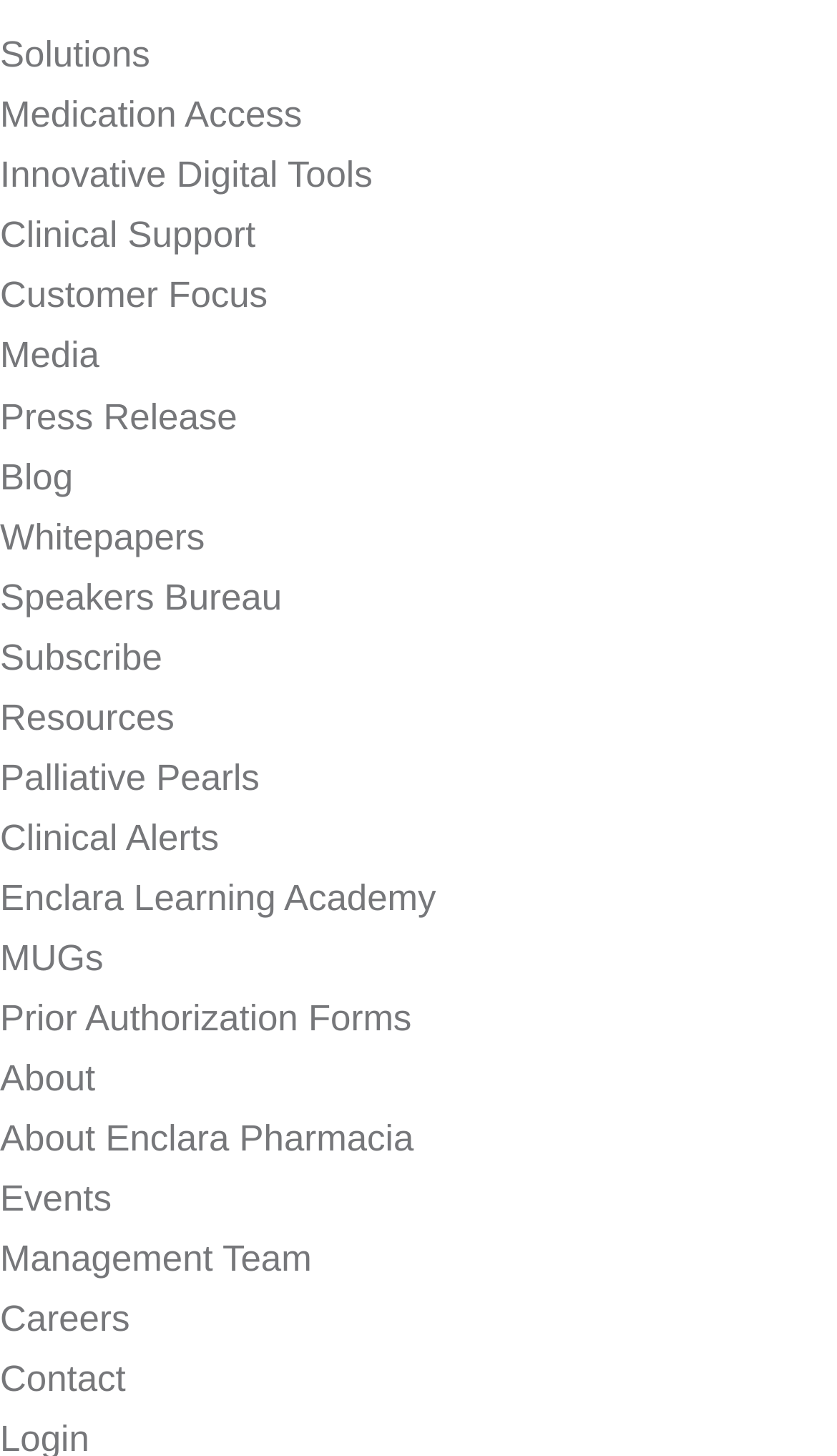Can you find the bounding box coordinates of the area I should click to execute the following instruction: "Explore clinical support resources"?

[0.0, 0.148, 0.305, 0.176]